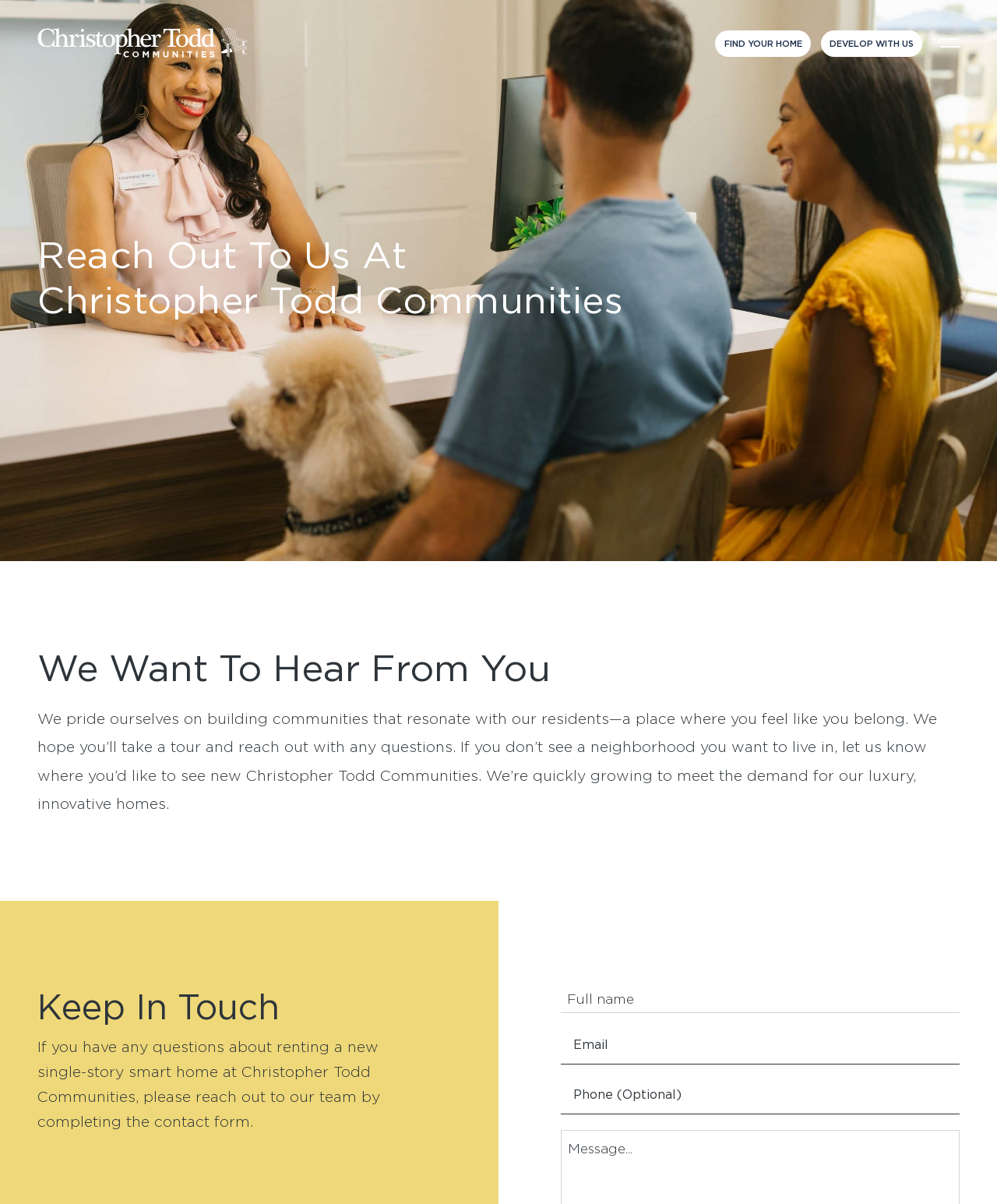Identify the bounding box coordinates for the UI element described as follows: Blog. Use the format (top-left x, top-left y, bottom-right x, bottom-right y) and ensure all values are floating point numbers between 0 and 1.

[0.501, 0.359, 0.602, 0.404]